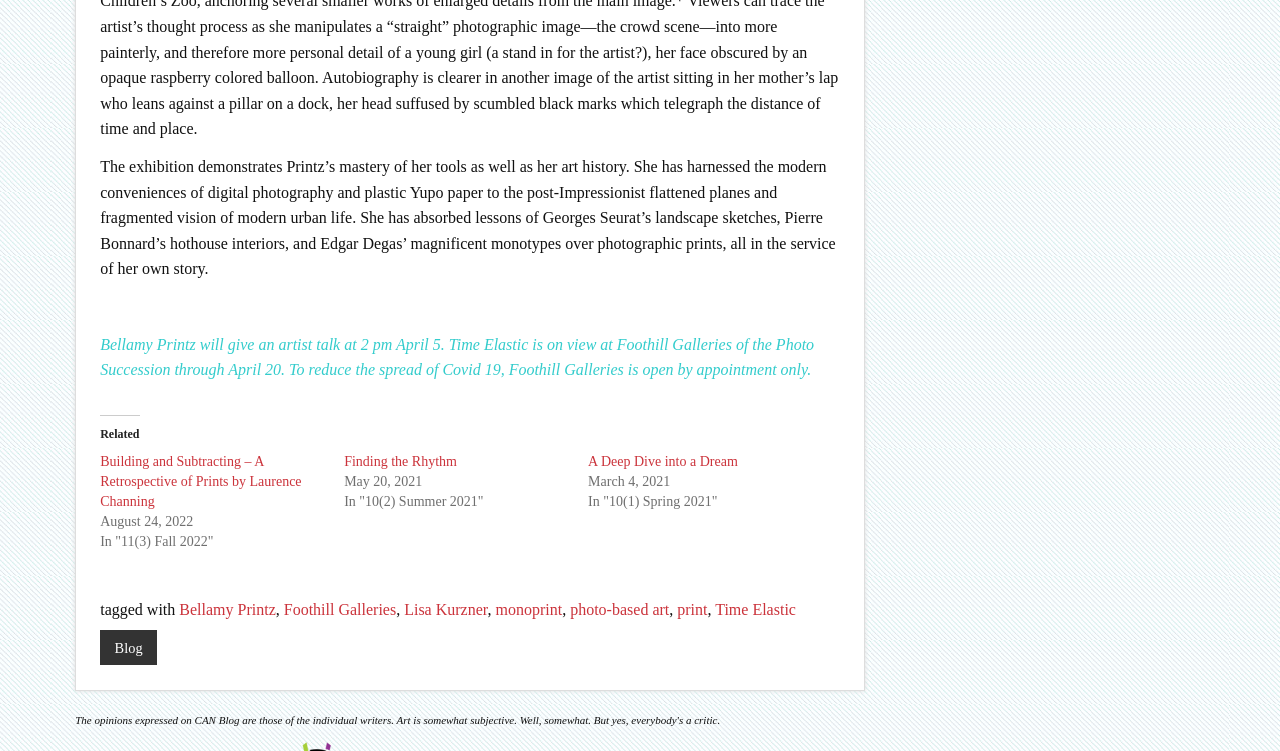What is the name of the artist giving an artist talk?
Look at the image and respond to the question as thoroughly as possible.

The answer can be found in the paragraph that starts with 'The exhibition demonstrates Printz’s mastery of her tools as well as her art history.' It mentions that 'Bellamy Printz will give an artist talk at 2 pm April 5.'